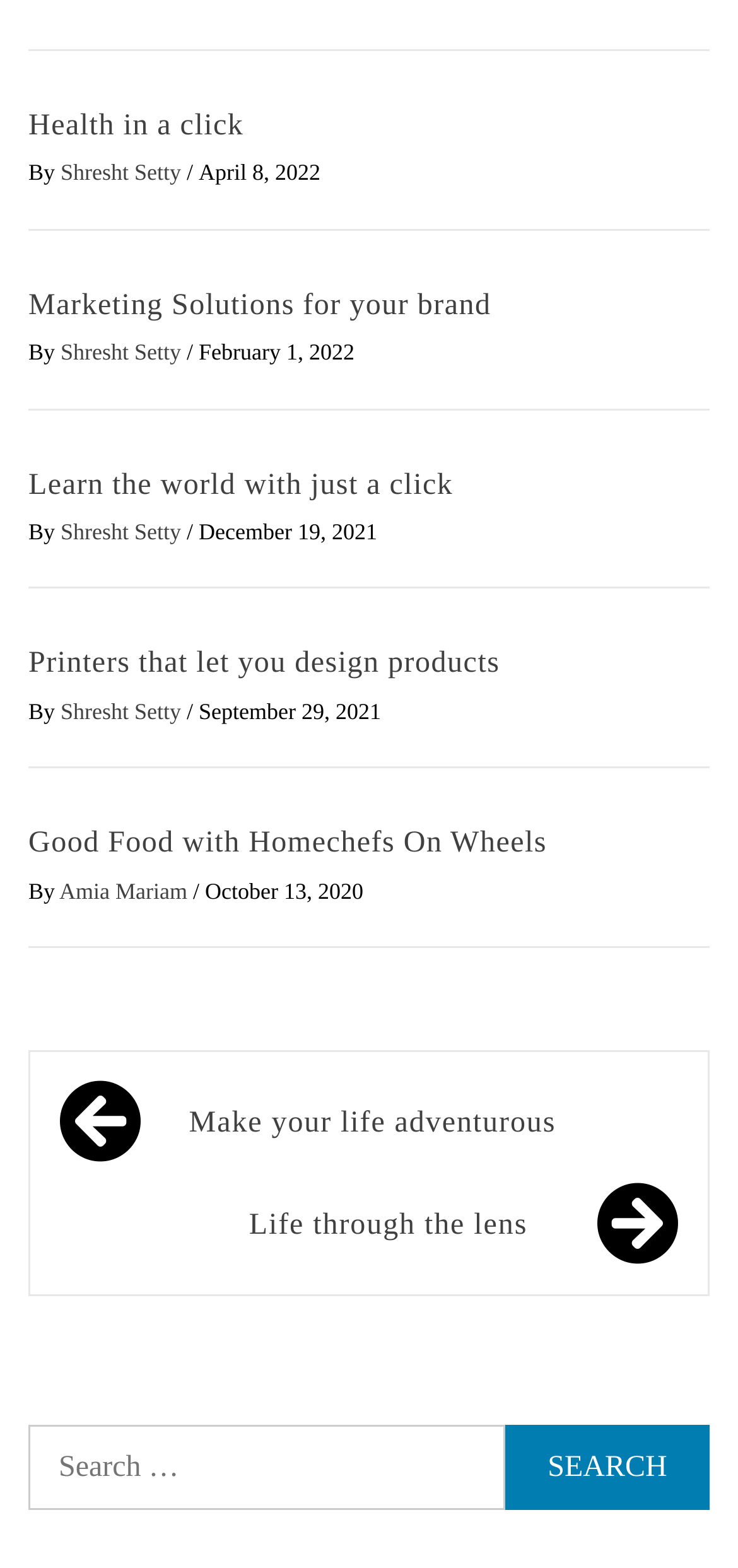Please specify the bounding box coordinates in the format (top-left x, top-left y, bottom-right x, bottom-right y), with values ranging from 0 to 1. Identify the bounding box for the UI component described as follows: Make your life adventurous

[0.218, 0.69, 0.921, 0.743]